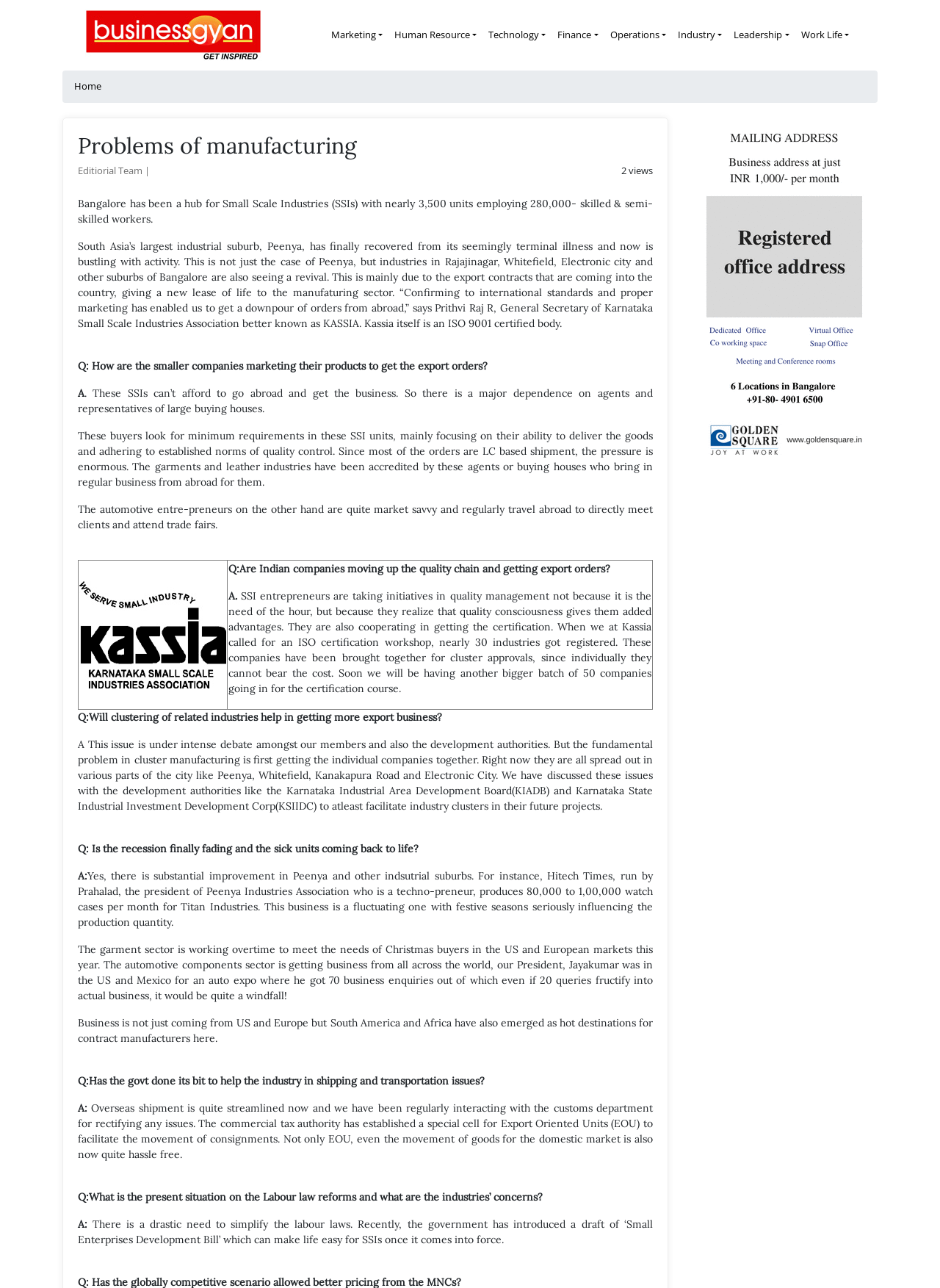How many buttons are there in the top navigation bar?
Using the visual information, answer the question in a single word or phrase.

8